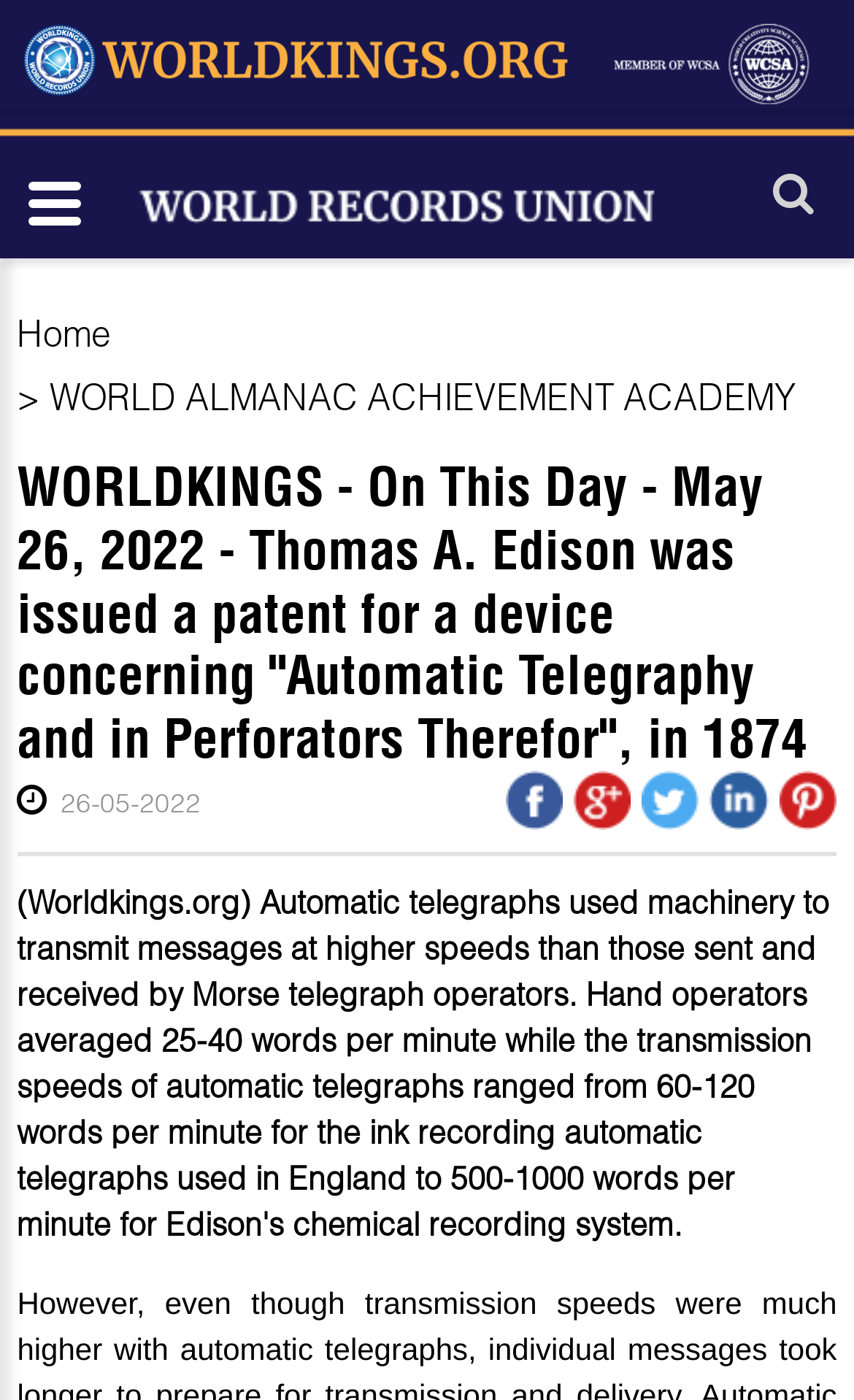Using the given element description, provide the bounding box coordinates (top-left x, top-left y, bottom-right x, bottom-right y) for the corresponding UI element in the screenshot: Home

[0.02, 0.222, 0.13, 0.252]